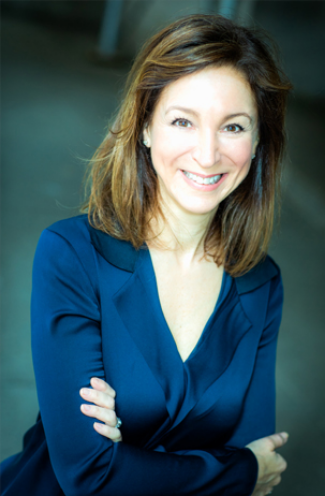Where is Dr. Lisa Berman based?
Using the image as a reference, deliver a detailed and thorough answer to the question.

The caption explicitly states that Dr. Lisa Berman is based in Manhattan's Upper West Side, indicating her location and area of practice.